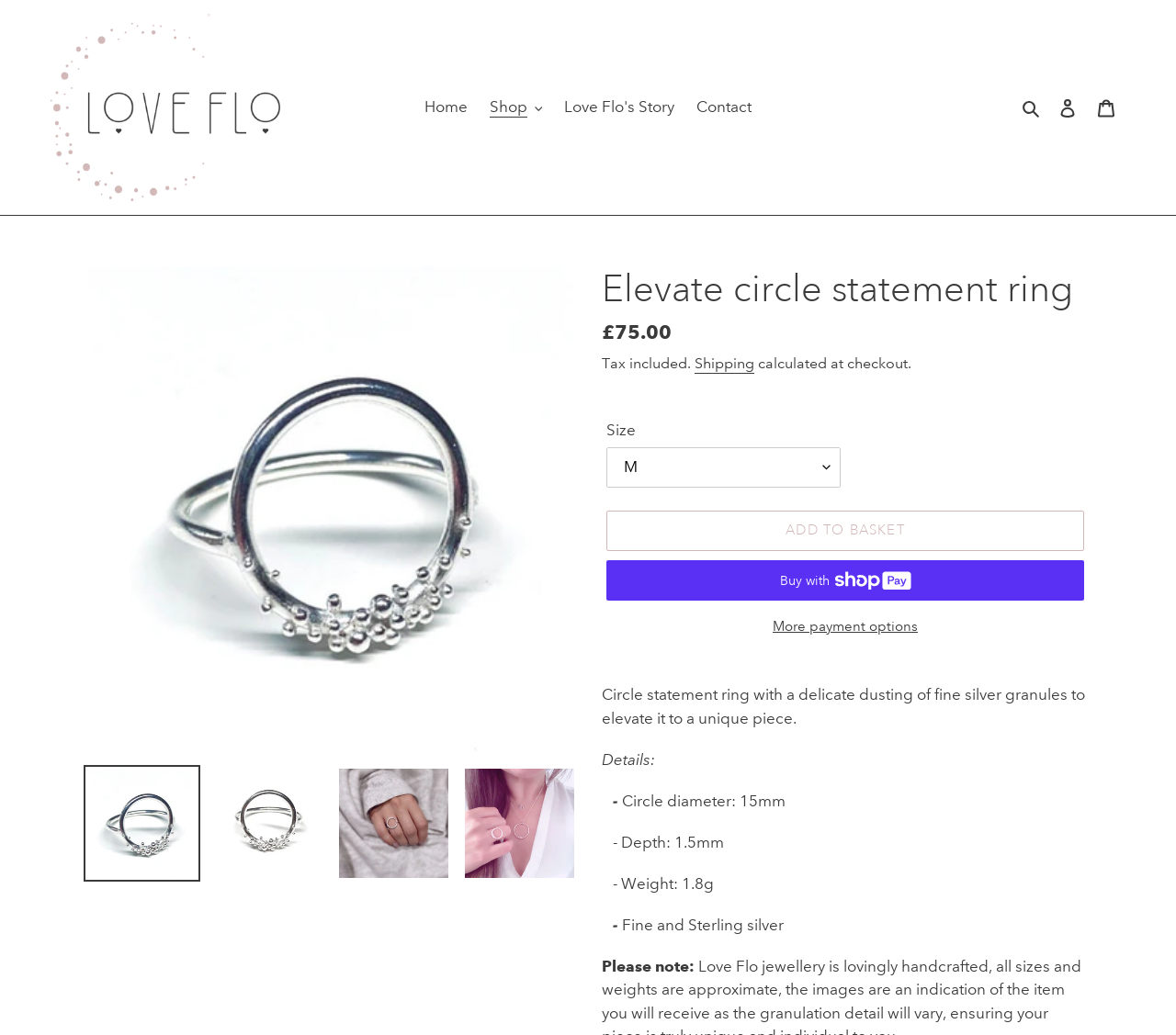Could you highlight the region that needs to be clicked to execute the instruction: "Click the 'Buy now with ShopPay' button"?

[0.516, 0.541, 0.922, 0.58]